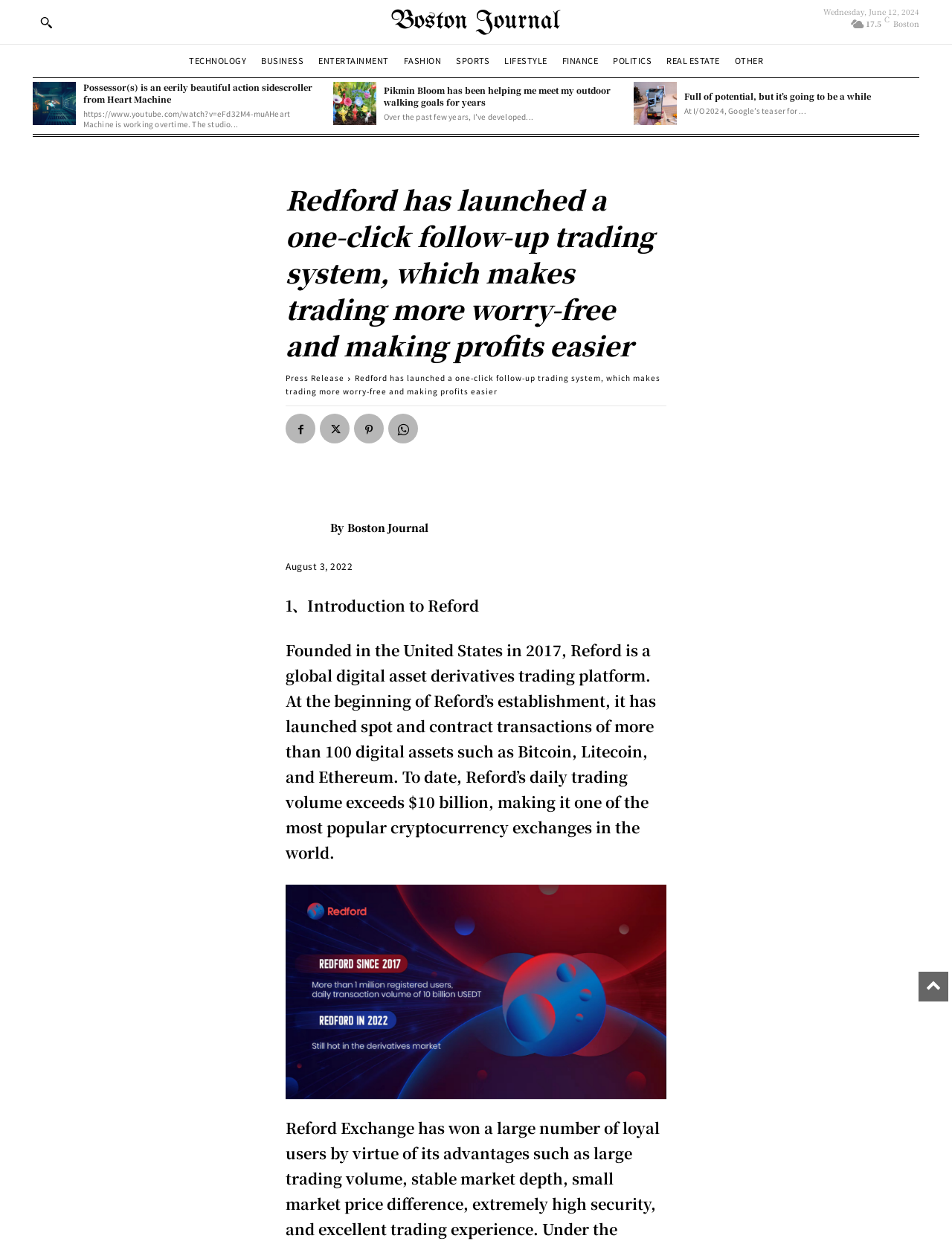Pinpoint the bounding box coordinates of the clickable element needed to complete the instruction: "Check the date of the press release". The coordinates should be provided as four float numbers between 0 and 1: [left, top, right, bottom].

[0.3, 0.449, 0.37, 0.459]